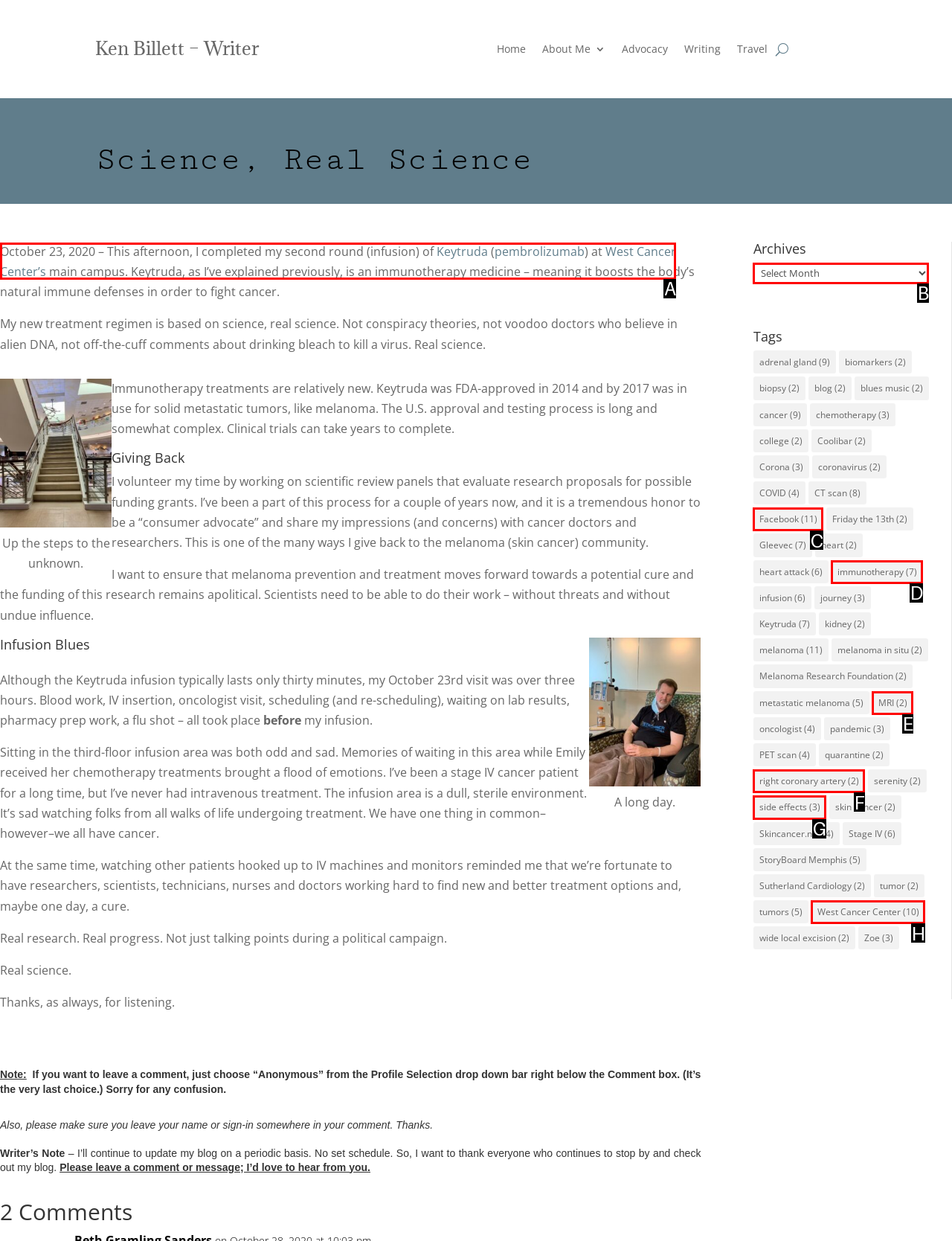Point out which UI element to click to complete this task: Click the '31457463 Auto Body Spare Parts' link
Answer with the letter corresponding to the right option from the available choices.

None